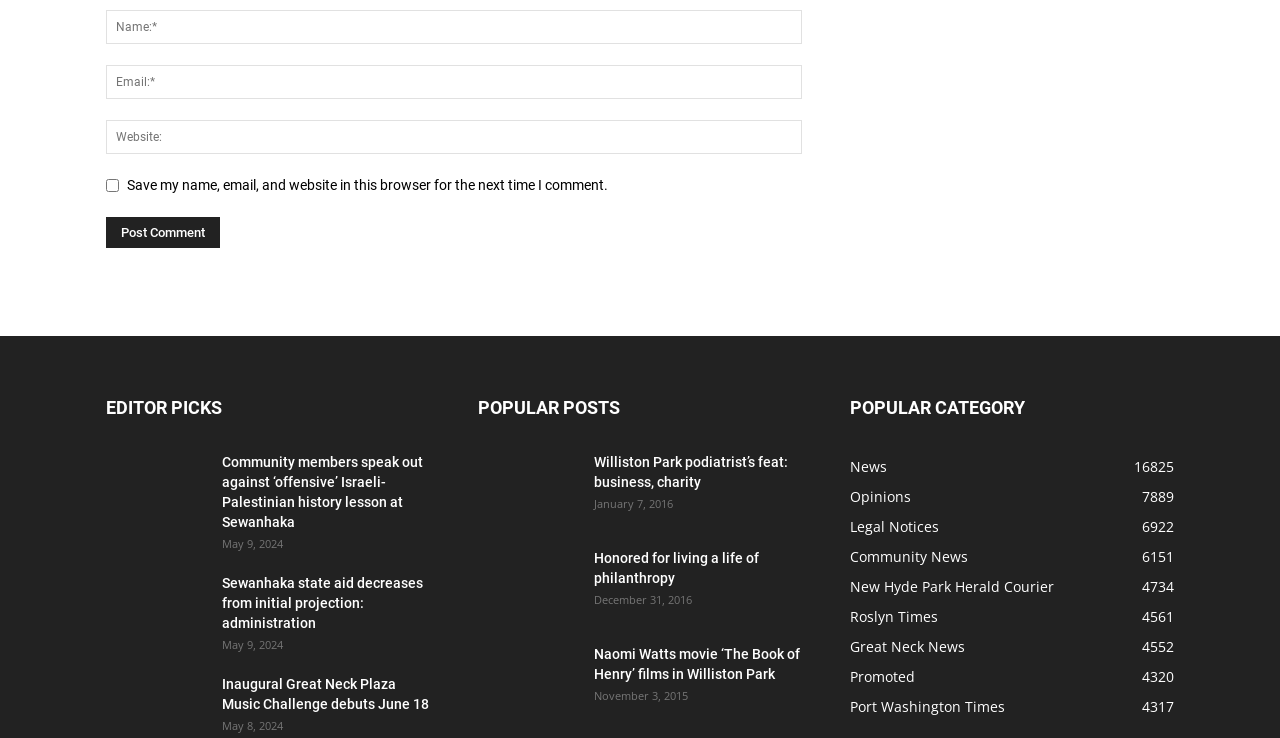Identify the coordinates of the bounding box for the element described below: "News16825". Return the coordinates as four float numbers between 0 and 1: [left, top, right, bottom].

[0.664, 0.62, 0.693, 0.646]